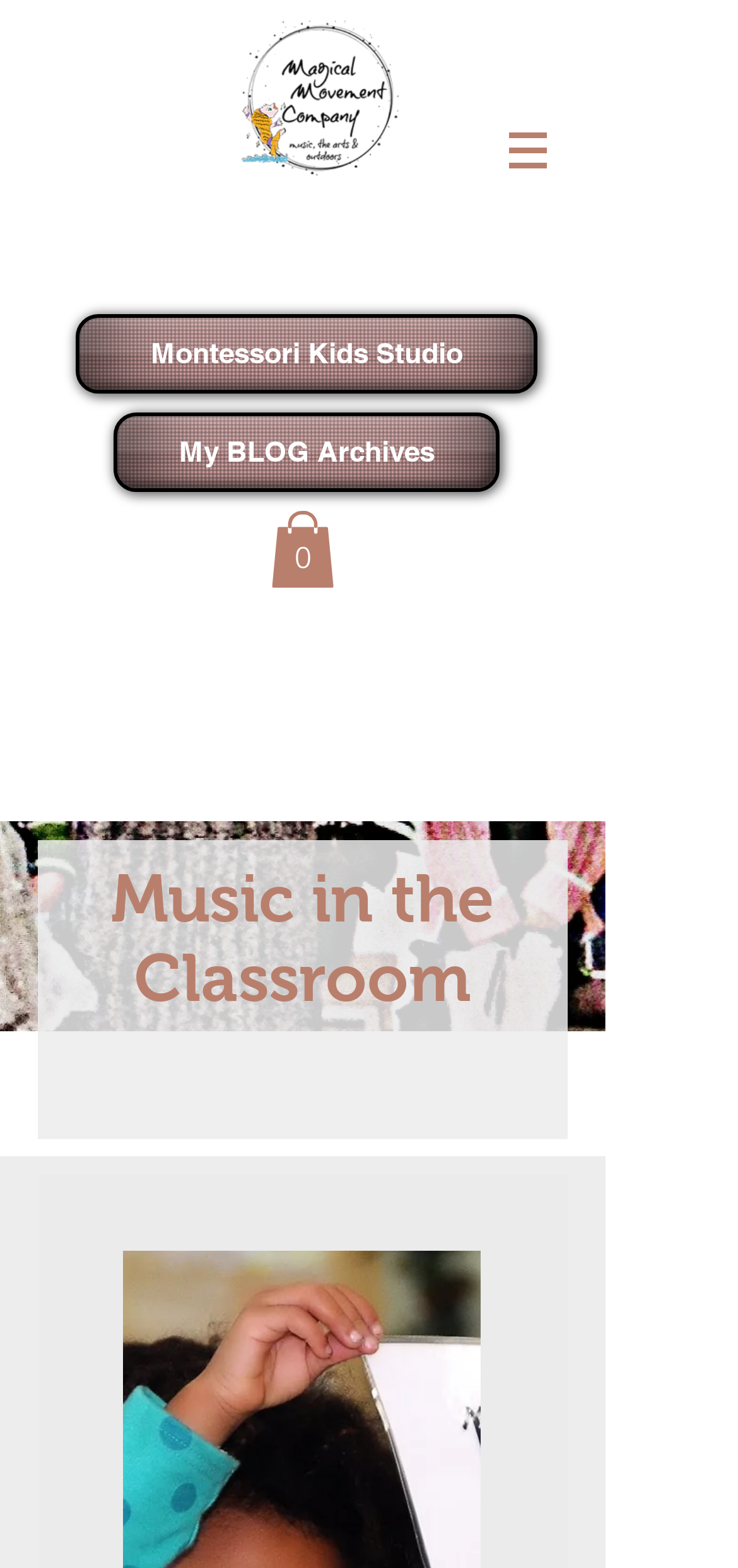Locate the bounding box of the UI element defined by this description: "Montessori Kids Studio". The coordinates should be given as four float numbers between 0 and 1, formatted as [left, top, right, bottom].

[0.103, 0.2, 0.728, 0.251]